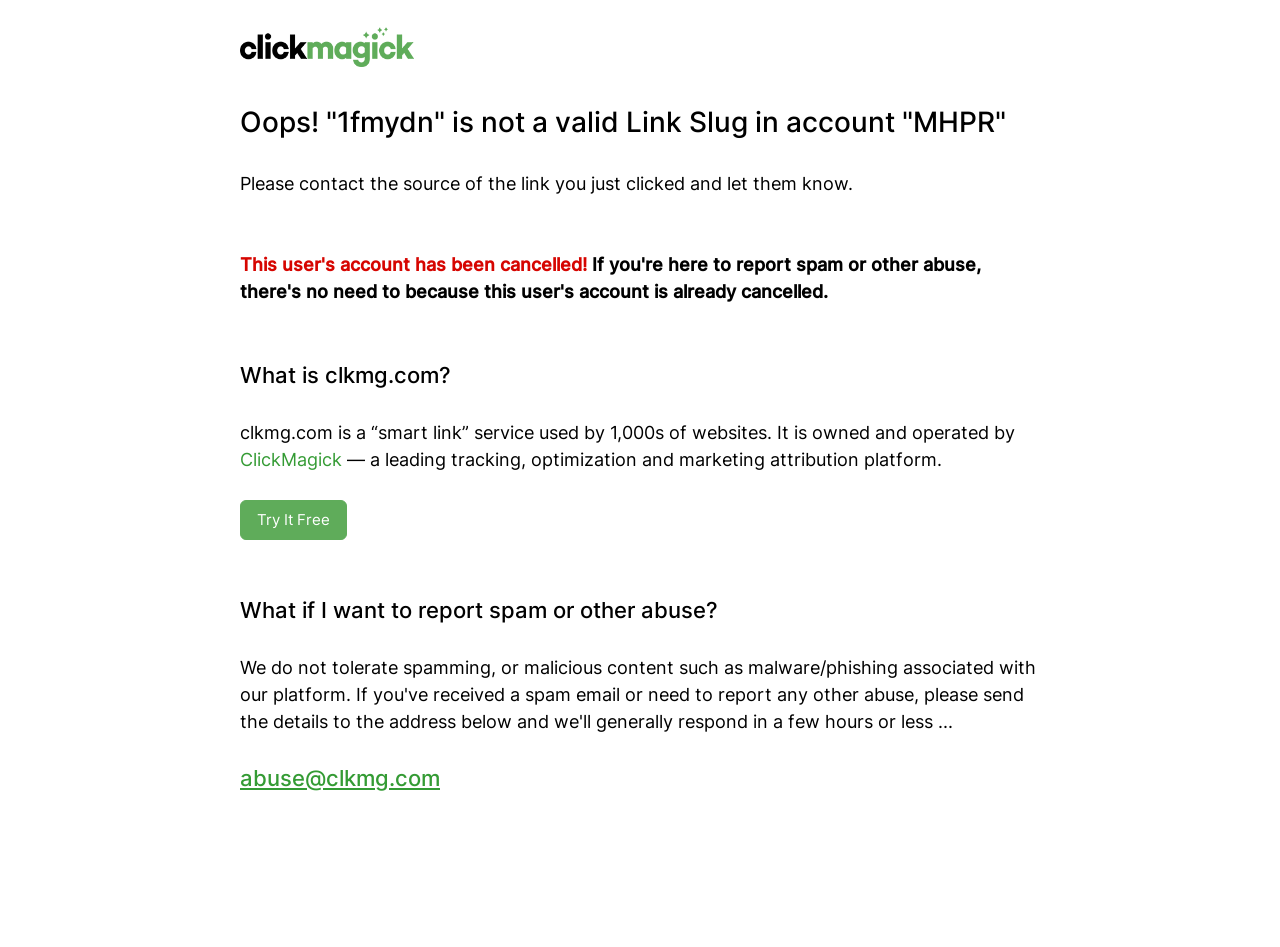Provide your answer in one word or a succinct phrase for the question: 
What is the purpose of the 'Try It Free' button?

to try clkmg.com service